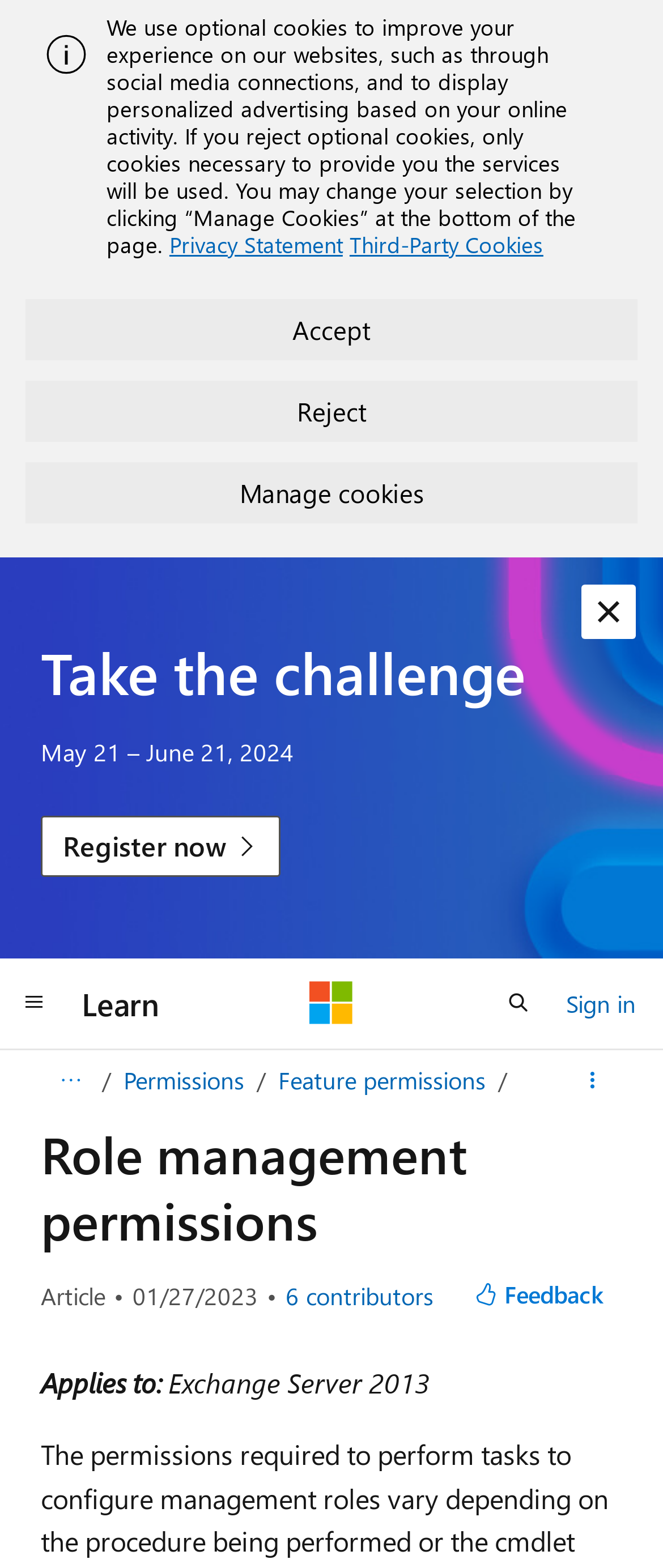Locate the bounding box of the UI element with the following description: "Feedback".

[0.688, 0.808, 0.938, 0.843]